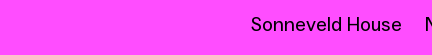Refer to the screenshot and answer the following question in detail:
What is the purpose of the color contrast?

The caption explains that the stark contrast of the colors aids in marking the section clearly within the broader context of the webpage, making it easy for visitors to navigate topics of interest, which implies that the purpose of the color contrast is to draw attention to the section.